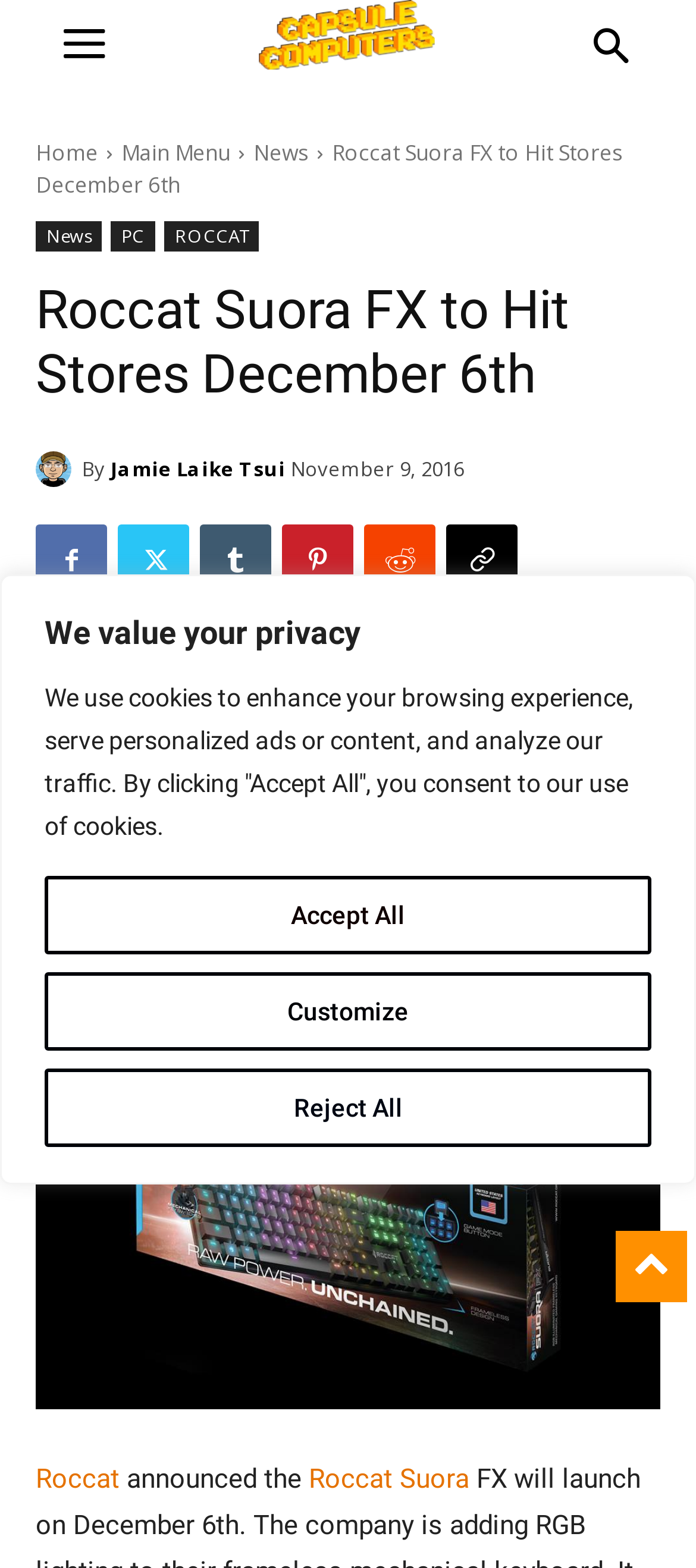Create a detailed summary of all the visual and textual information on the webpage.

The webpage is about the announcement of Roccat Suora FX, a mechanical keyboard with RGB lighting, which is set to launch on December 6th. At the top of the page, there is a privacy notice with buttons to customize, reject, or accept all cookies. Below this notice, there is a header section with links to the website's main menu, news, and other categories.

The main content of the page is divided into two sections. On the left side, there is a section with the title "Roccat Suora FX to Hit Stores December 6th" and a subheading with the author's name, Jamie Laike Tsui, accompanied by a small image of the author. Below this, there is a timestamp indicating the publication date, November 9, 2016.

On the right side, there is a large image of the Roccat Suora FX keyboard, taking up most of the space. Above this image, there are several social media links. Below the image, there is a paragraph of text announcing the launch of the Roccat Suora FX, mentioning that the company is adding RGB lighting to their frameless mechanical keyboard and swapping switches.

At the bottom of the page, there are links to other sections of the website, including About Us, Contribute to CC, and Staff.